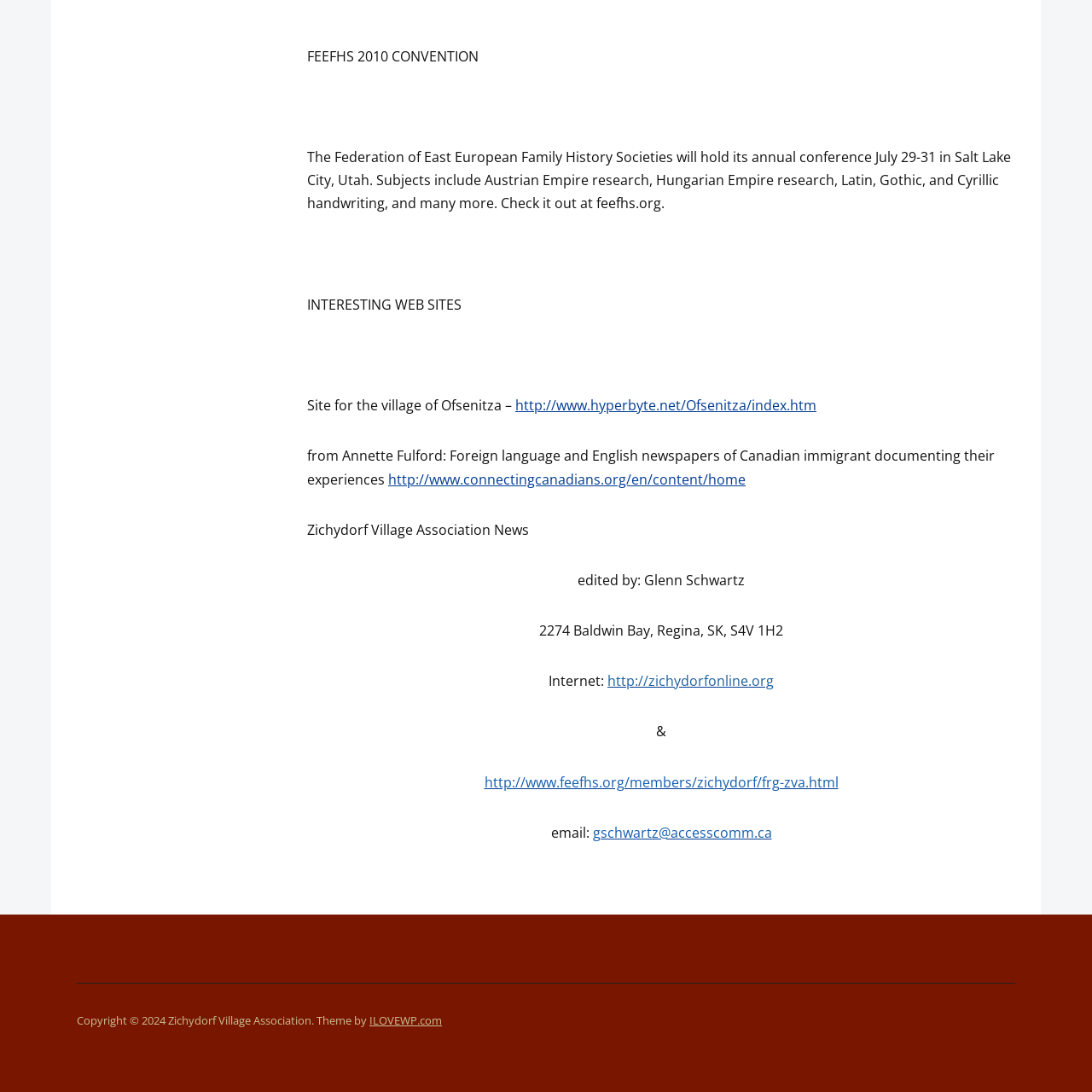Bounding box coordinates should be in the format (top-left x, top-left y, bottom-right x, bottom-right y) and all values should be floating point numbers between 0 and 1. Determine the bounding box coordinate for the UI element described as: http://www.feefhs.org/members/zichydorf/frg-zva.html

[0.443, 0.708, 0.768, 0.725]